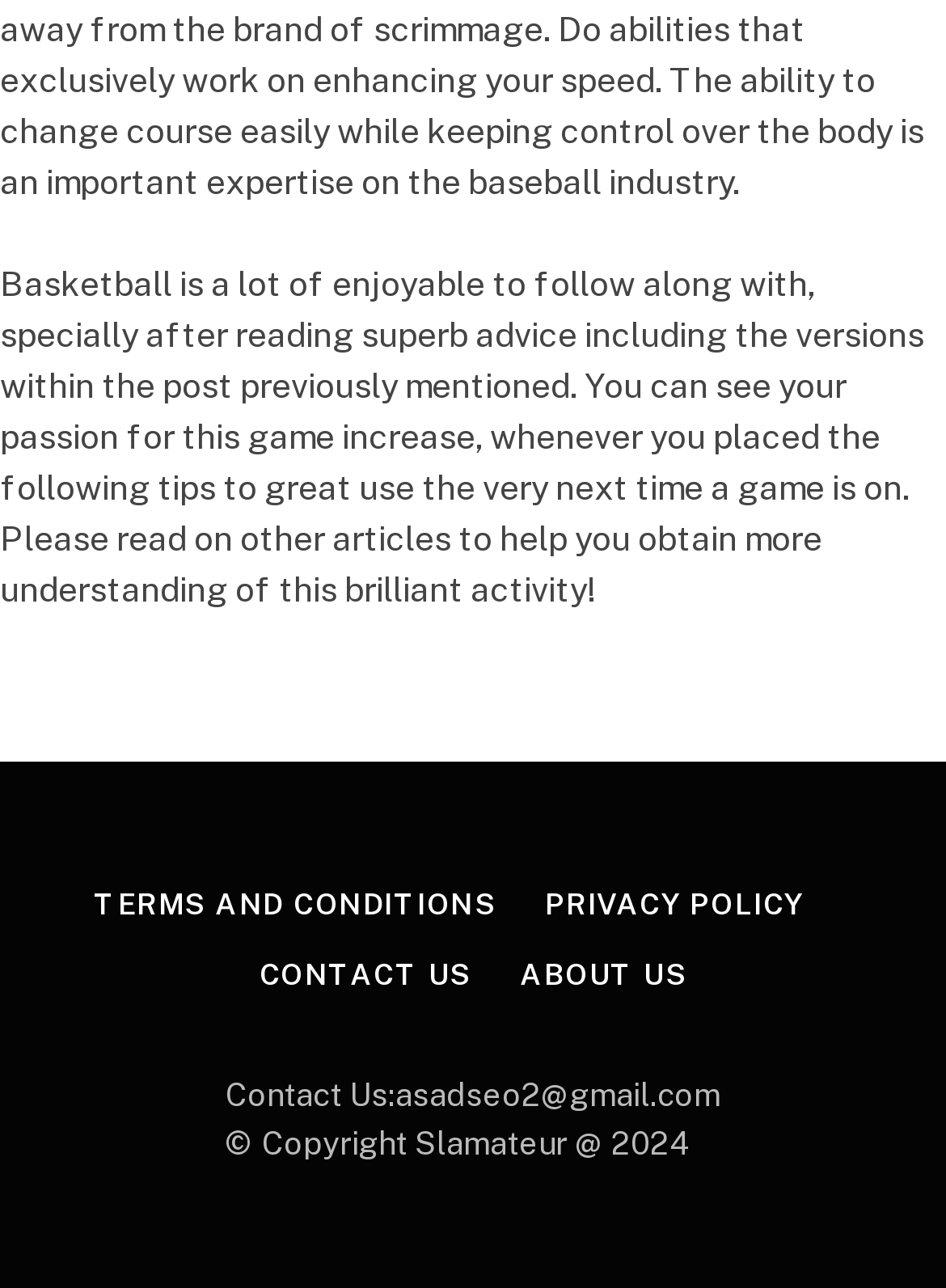Please determine the bounding box coordinates, formatted as (top-left x, top-left y, bottom-right x, bottom-right y), with all values as floating point numbers between 0 and 1. Identify the bounding box of the region described as: Privacy Policy

[0.576, 0.689, 0.849, 0.716]